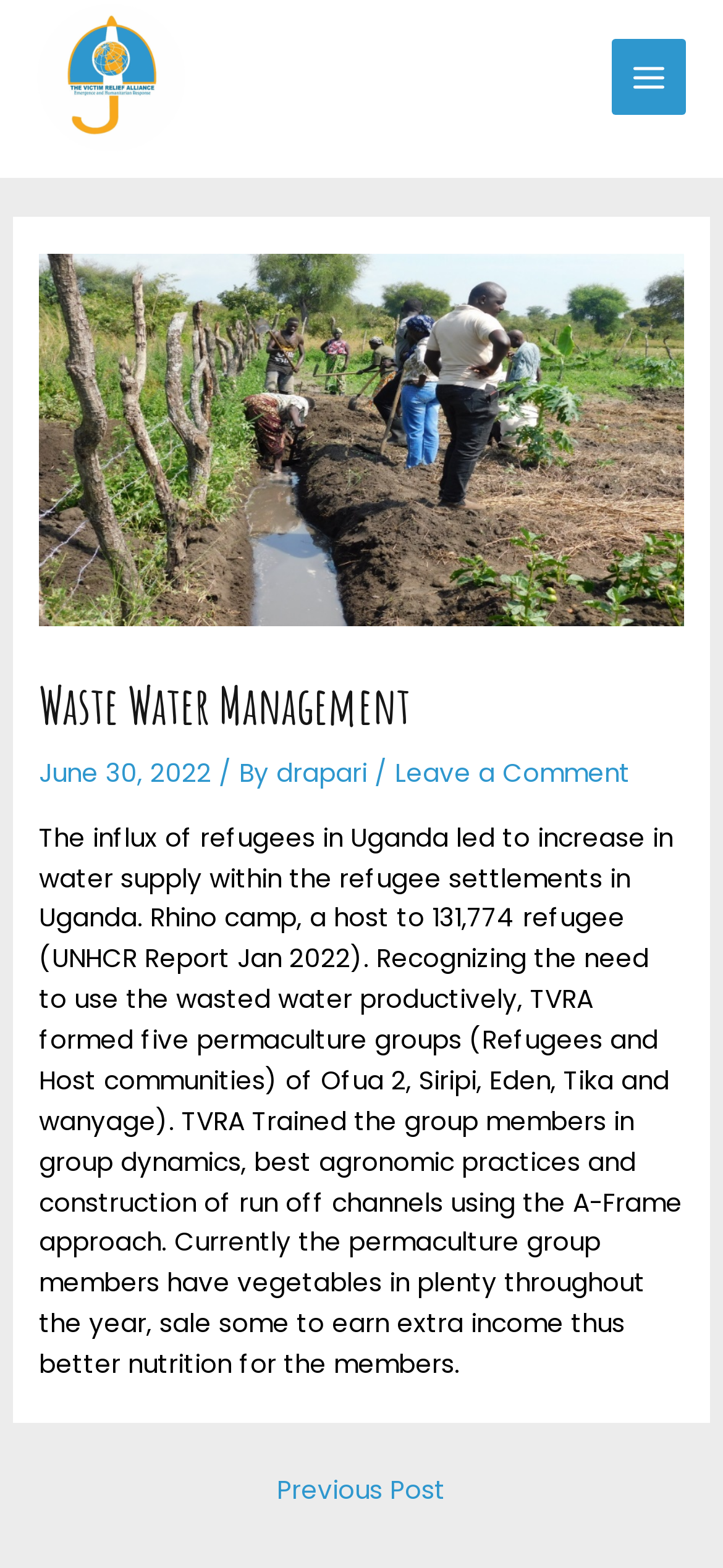Please find the main title text of this webpage.

Waste Water Management